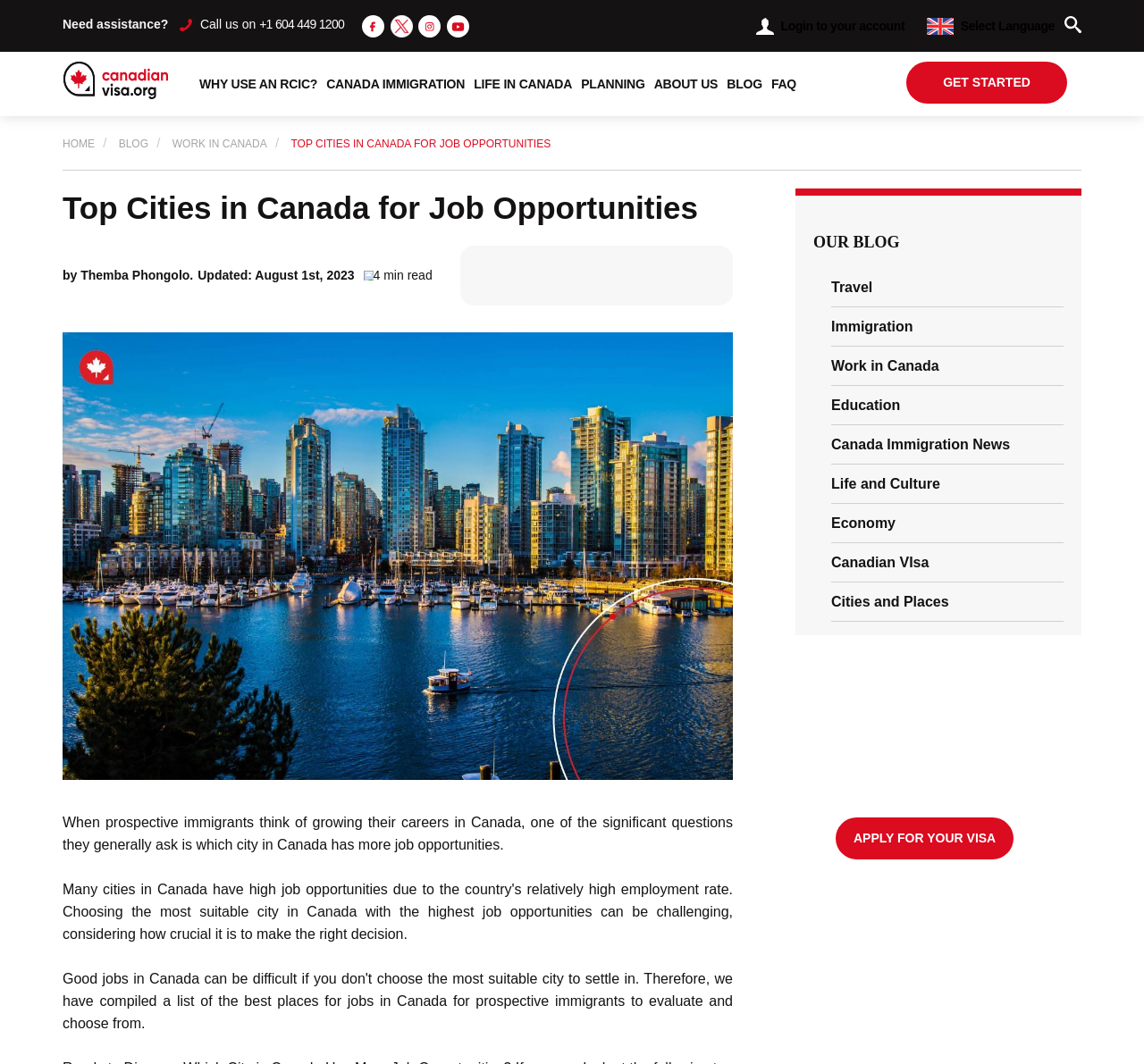Find the UI element described as: "+1 604 449 1200" and predict its bounding box coordinates. Ensure the coordinates are four float numbers between 0 and 1, [left, top, right, bottom].

[0.227, 0.016, 0.301, 0.029]